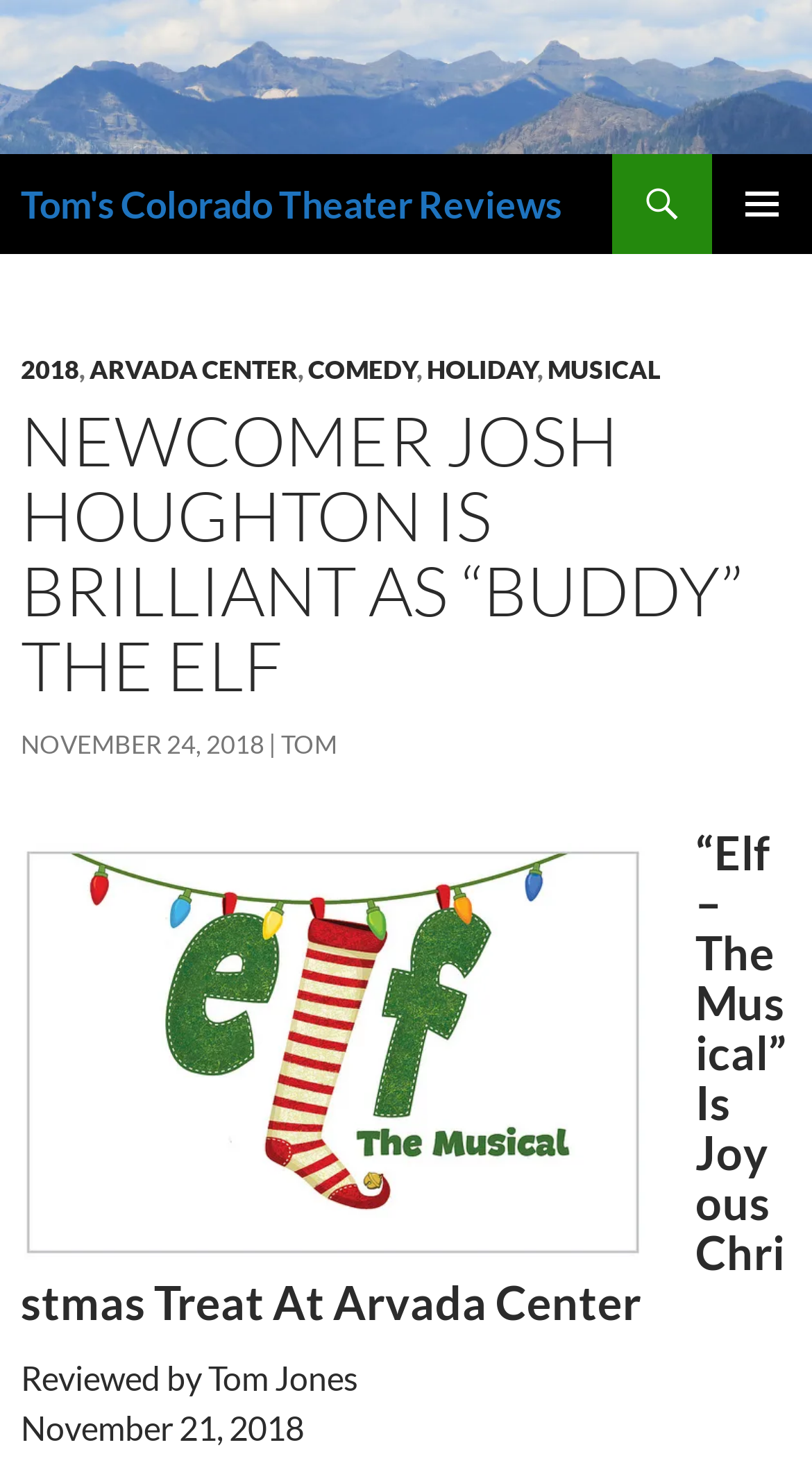Please provide a brief answer to the following inquiry using a single word or phrase:
What is the genre of the show?

Comedy, Holiday, Musical